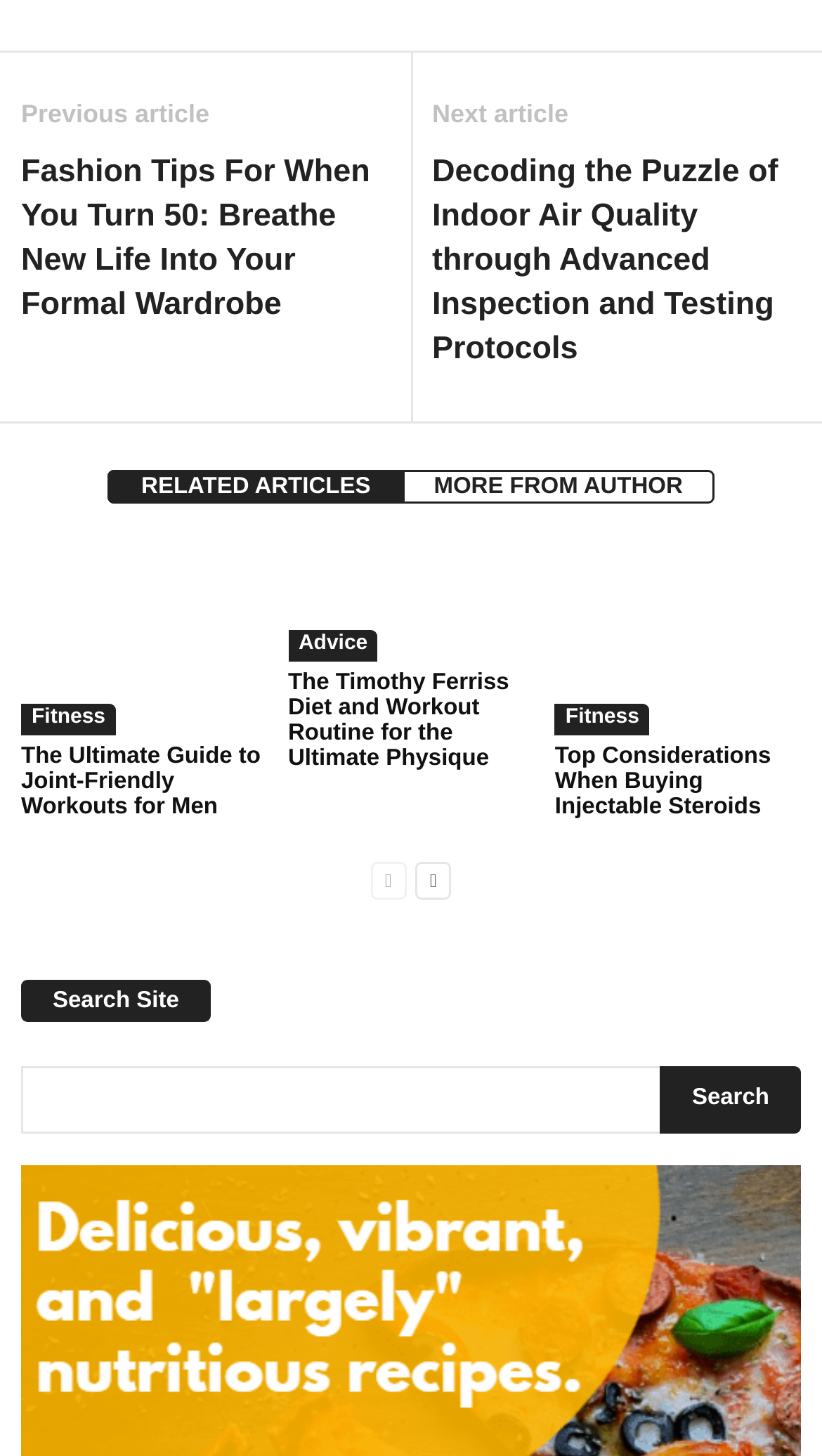Can you determine the bounding box coordinates of the area that needs to be clicked to fulfill the following instruction: "Read the guide to joint-friendly workouts for men"?

[0.026, 0.378, 0.325, 0.504]